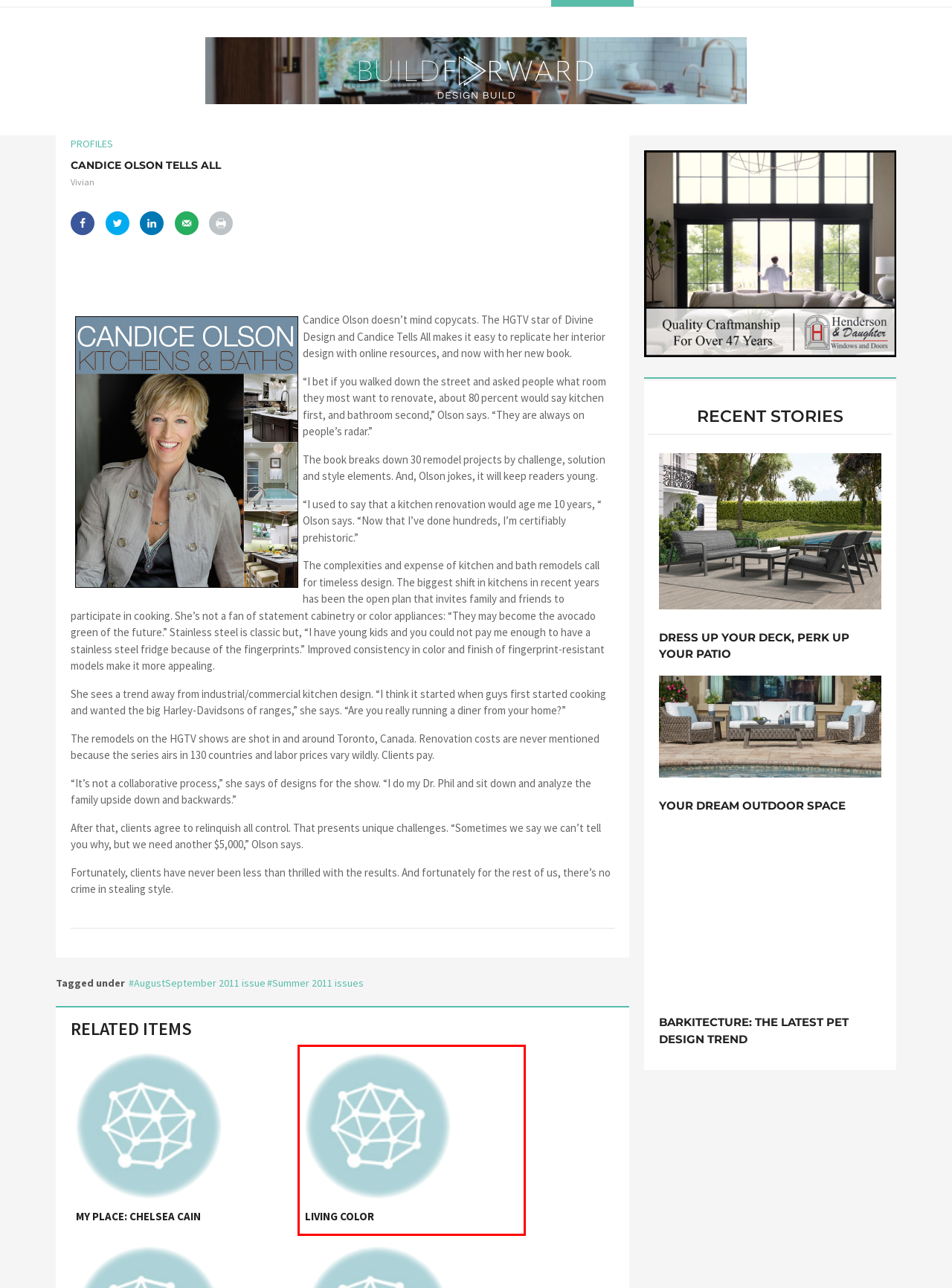You have a screenshot showing a webpage with a red bounding box around a UI element. Choose the webpage description that best matches the new page after clicking the highlighted element. Here are the options:
A. Summer 2011 issues Archives - Oregon Home
B. Living color - Oregon Home
C. Advertise - Oregon Home
D. Barkitecture: The Latest Pet Design Trend - Oregon Home
E. Your Dream Outdoor Space  - Oregon Home
F. My place: Chelsea Cain - Oregon Home
G. AugustSeptember 2011 issue Archives - Oregon Home
H. Dress Up Your Deck, Perk Up Your Patio - Oregon Home

B